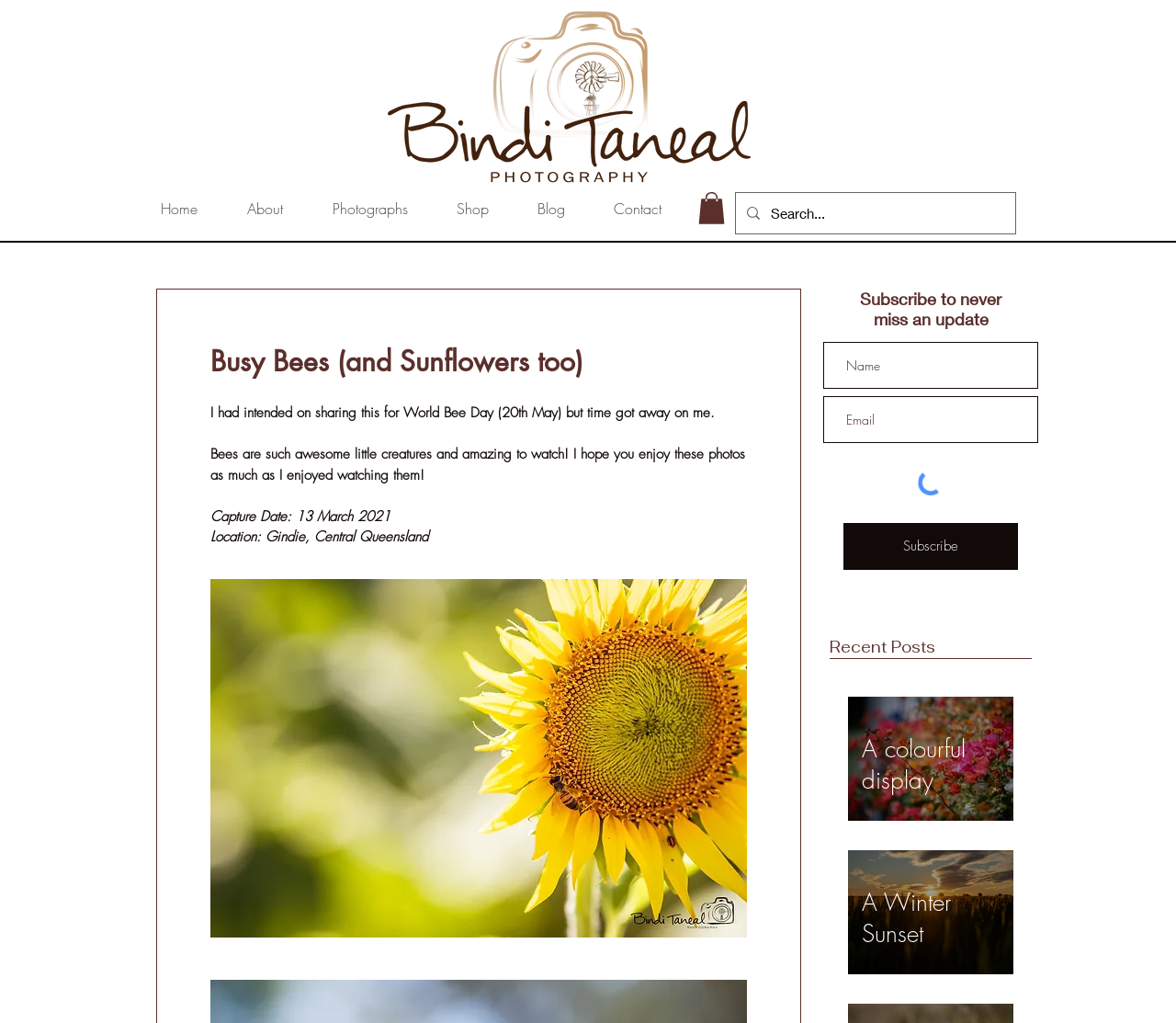Show the bounding box coordinates of the element that should be clicked to complete the task: "Click the Home link".

[0.125, 0.19, 0.198, 0.218]